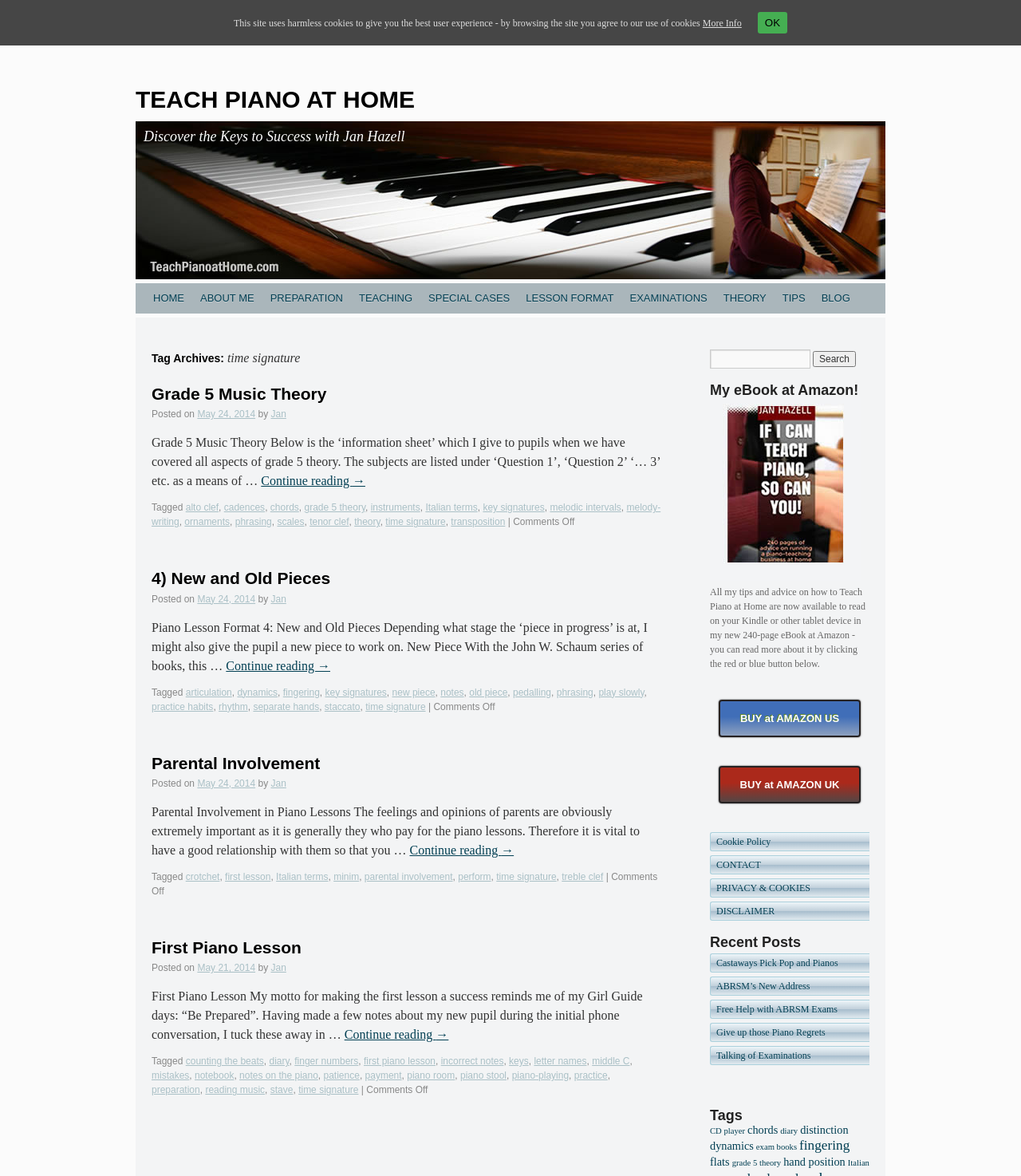Find and specify the bounding box coordinates that correspond to the clickable region for the instruction: "Read the 'Grade 5 Music Theory' article".

[0.148, 0.326, 0.648, 0.344]